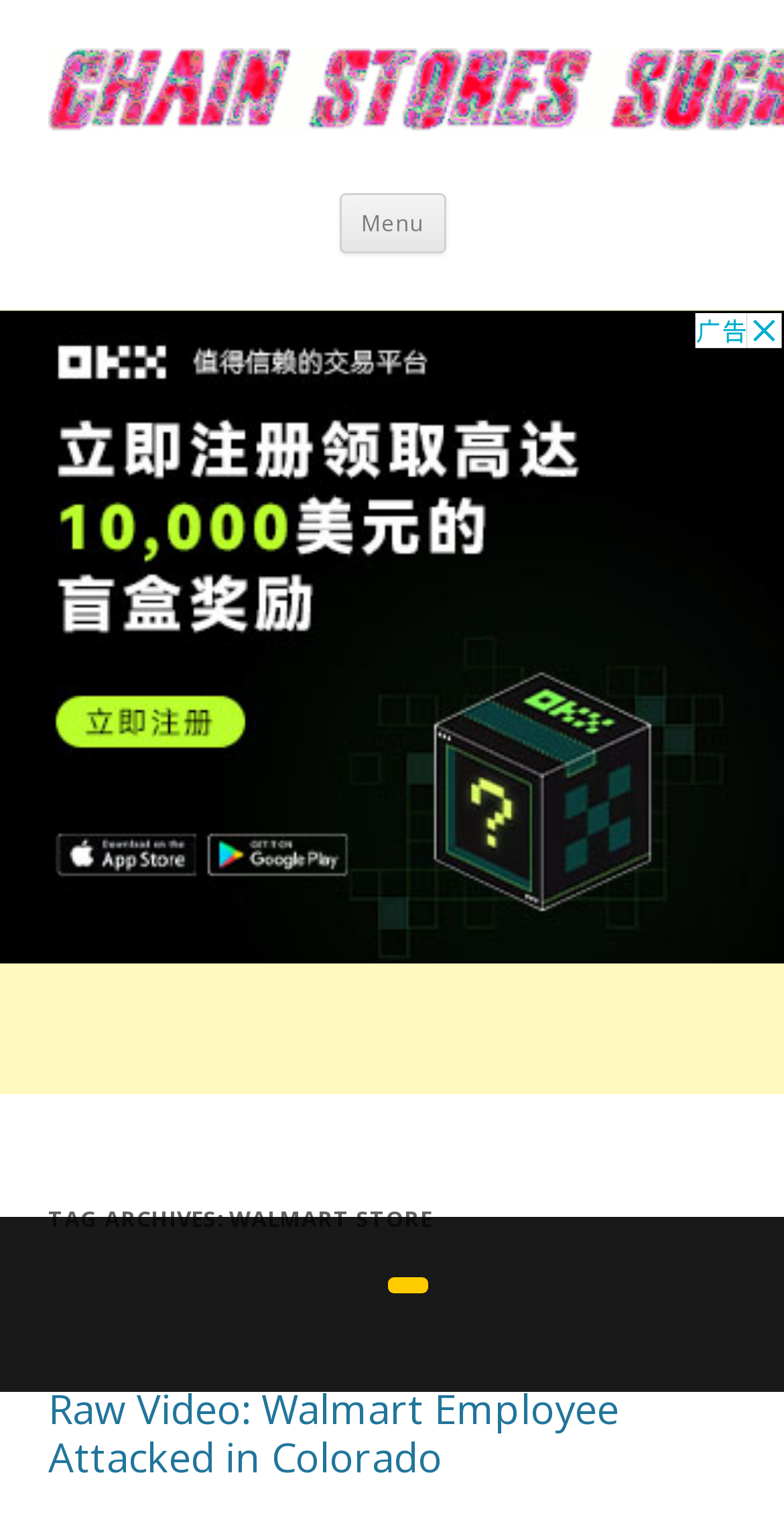What is the category of the current article?
Refer to the image and provide a one-word or short phrase answer.

Walmart Store